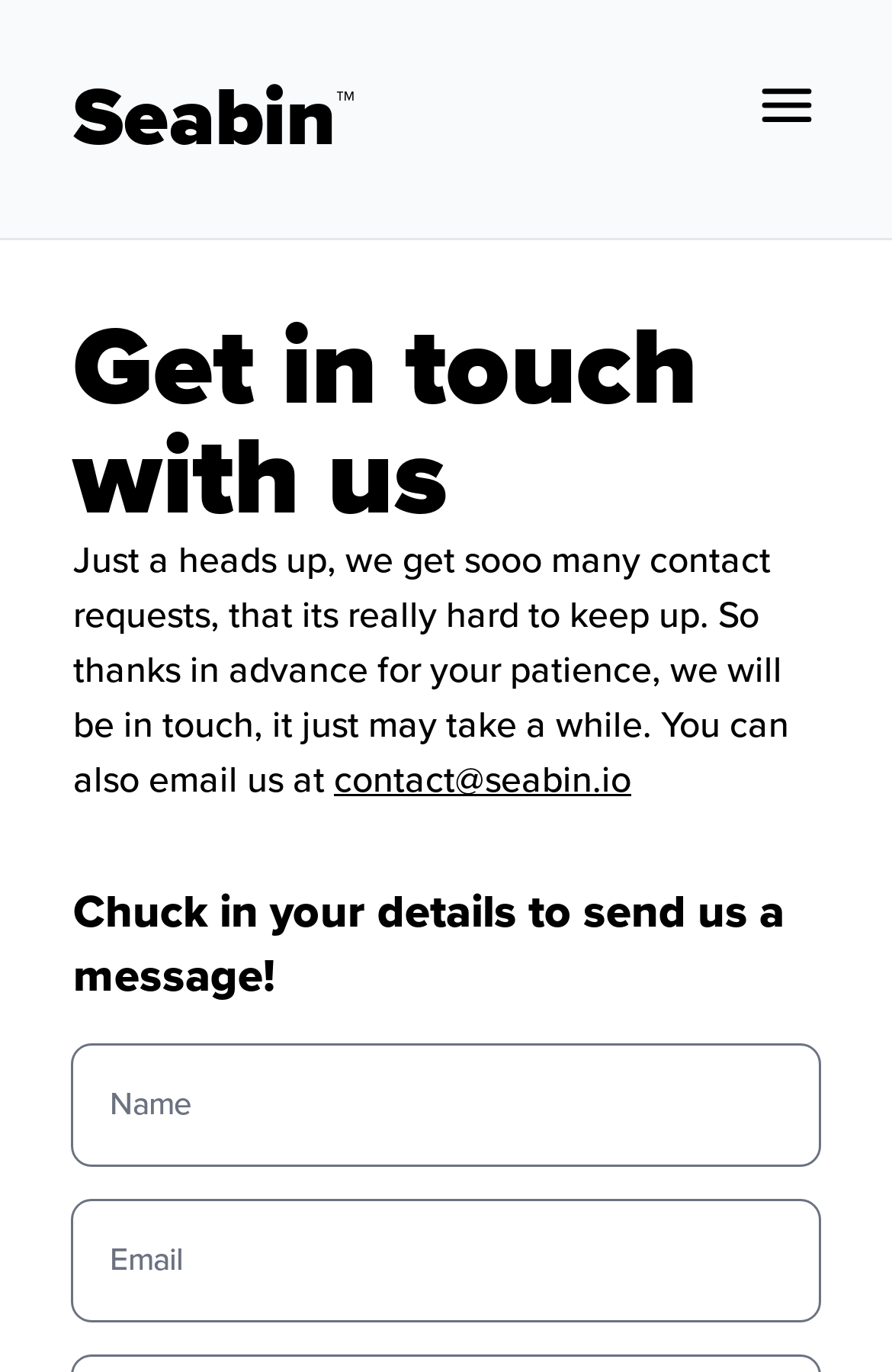Extract the bounding box for the UI element that matches this description: "parent_node: Email name="email" placeholder=""".

[0.082, 0.875, 0.918, 0.962]